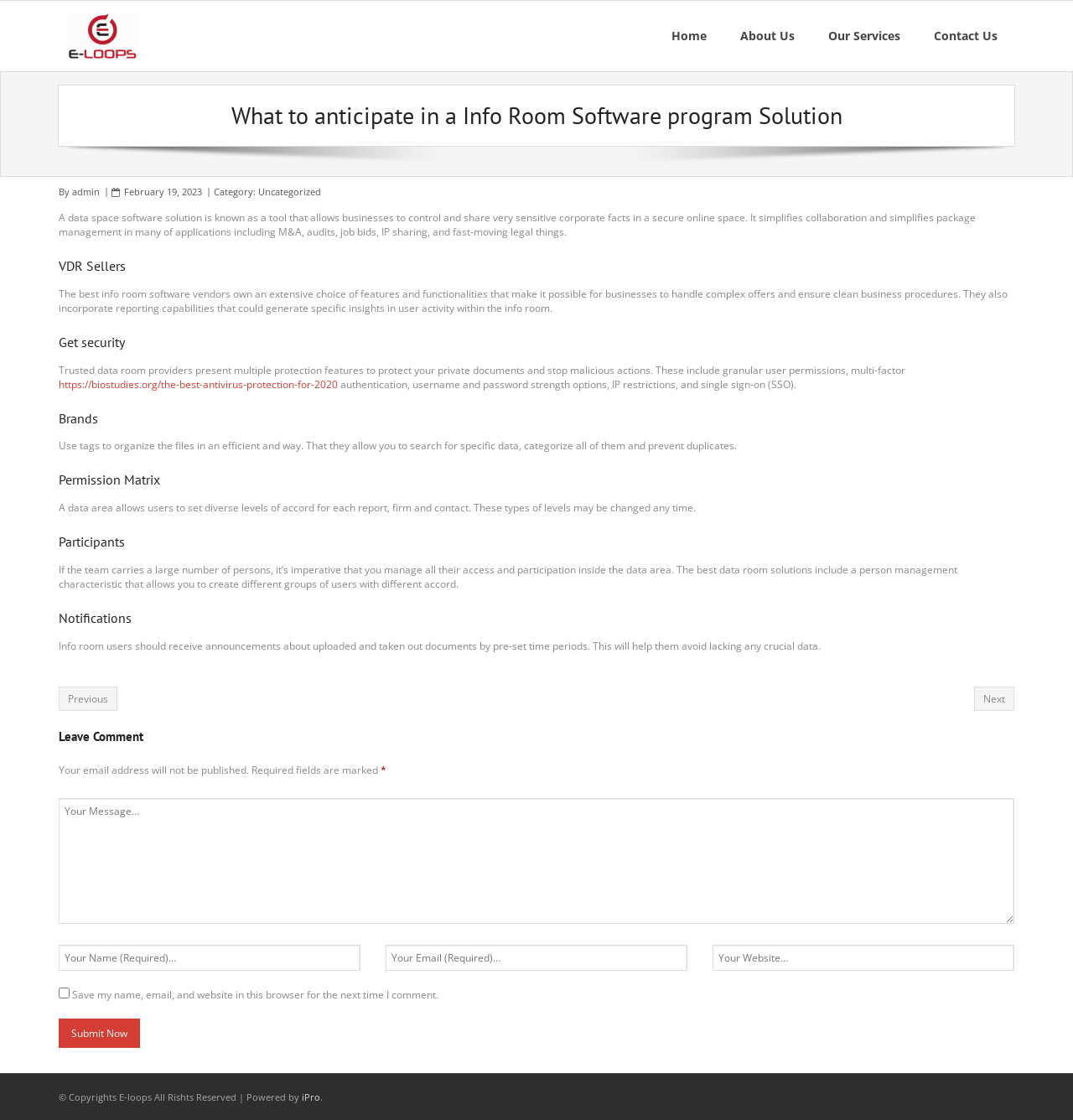Find the coordinates for the bounding box of the element with this description: "name="author" placeholder="Your Name (Required)…"".

[0.055, 0.844, 0.336, 0.867]